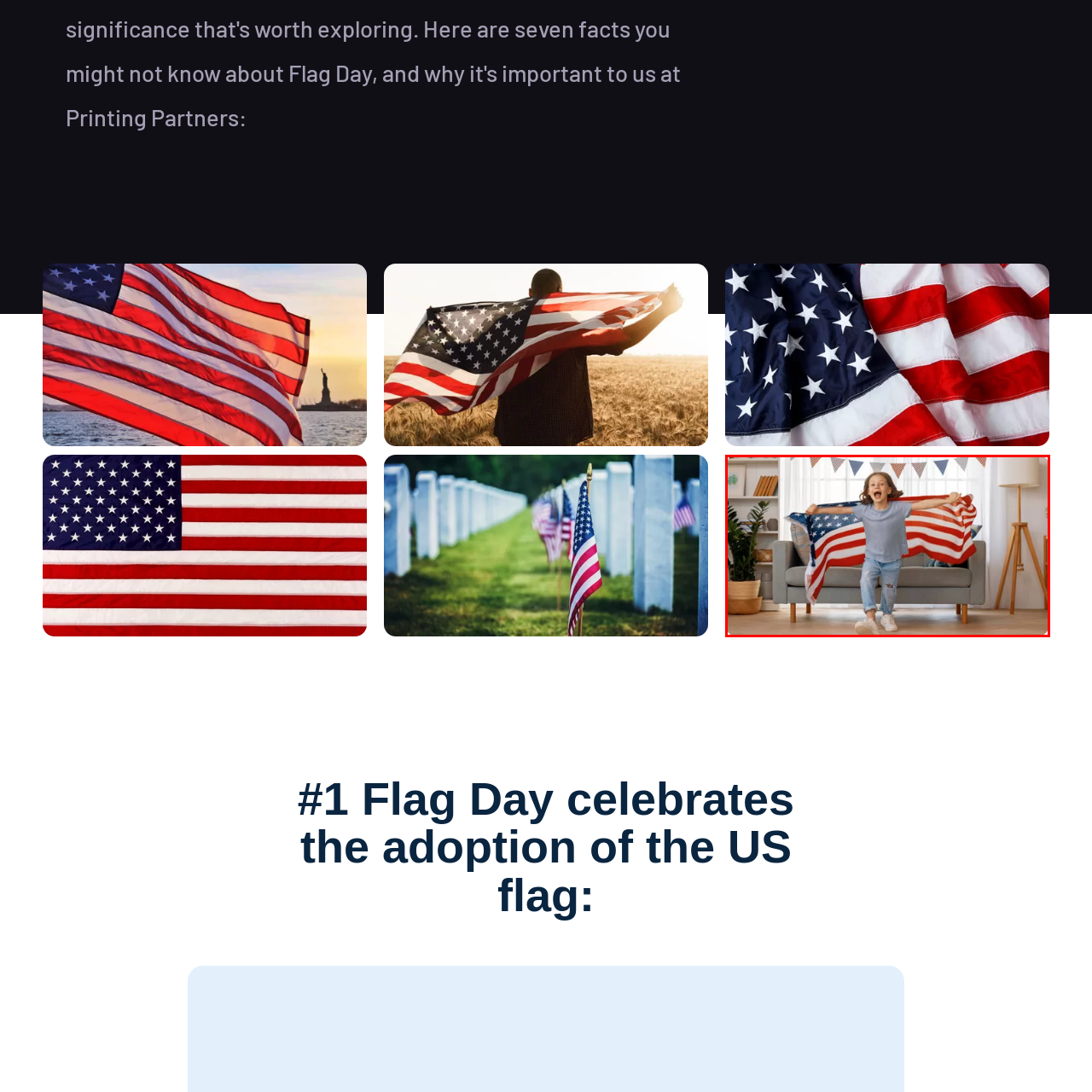Please examine the image highlighted by the red boundary and provide a comprehensive response to the following question based on the visual content: 
What is the girl wrapped in?

According to the caption, the girl is joyfully running across the room while wrapped in a large American flag, which is a prominent element of the image.